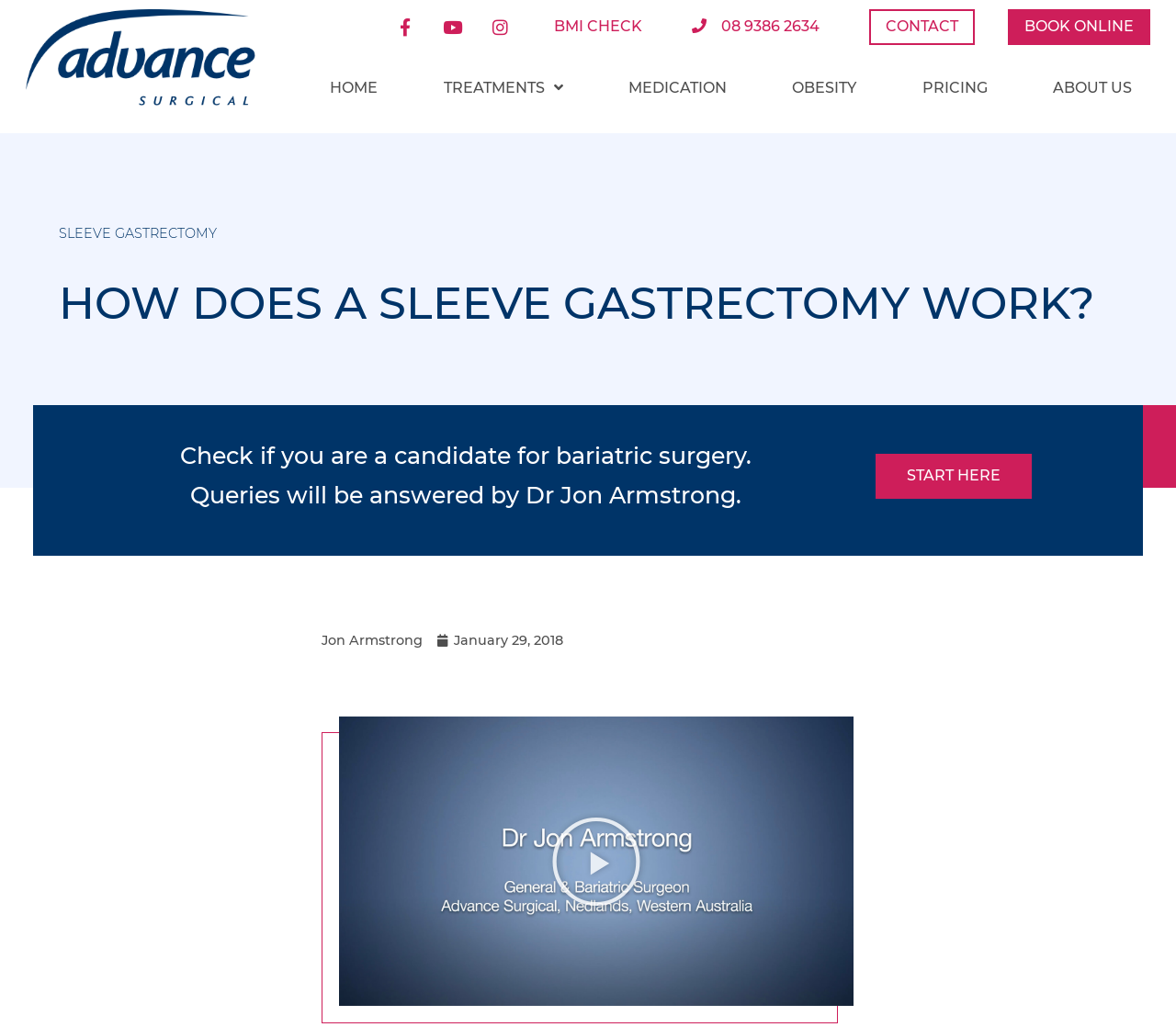Locate the bounding box coordinates of the element that should be clicked to execute the following instruction: "Check BMI".

[0.457, 0.009, 0.56, 0.044]